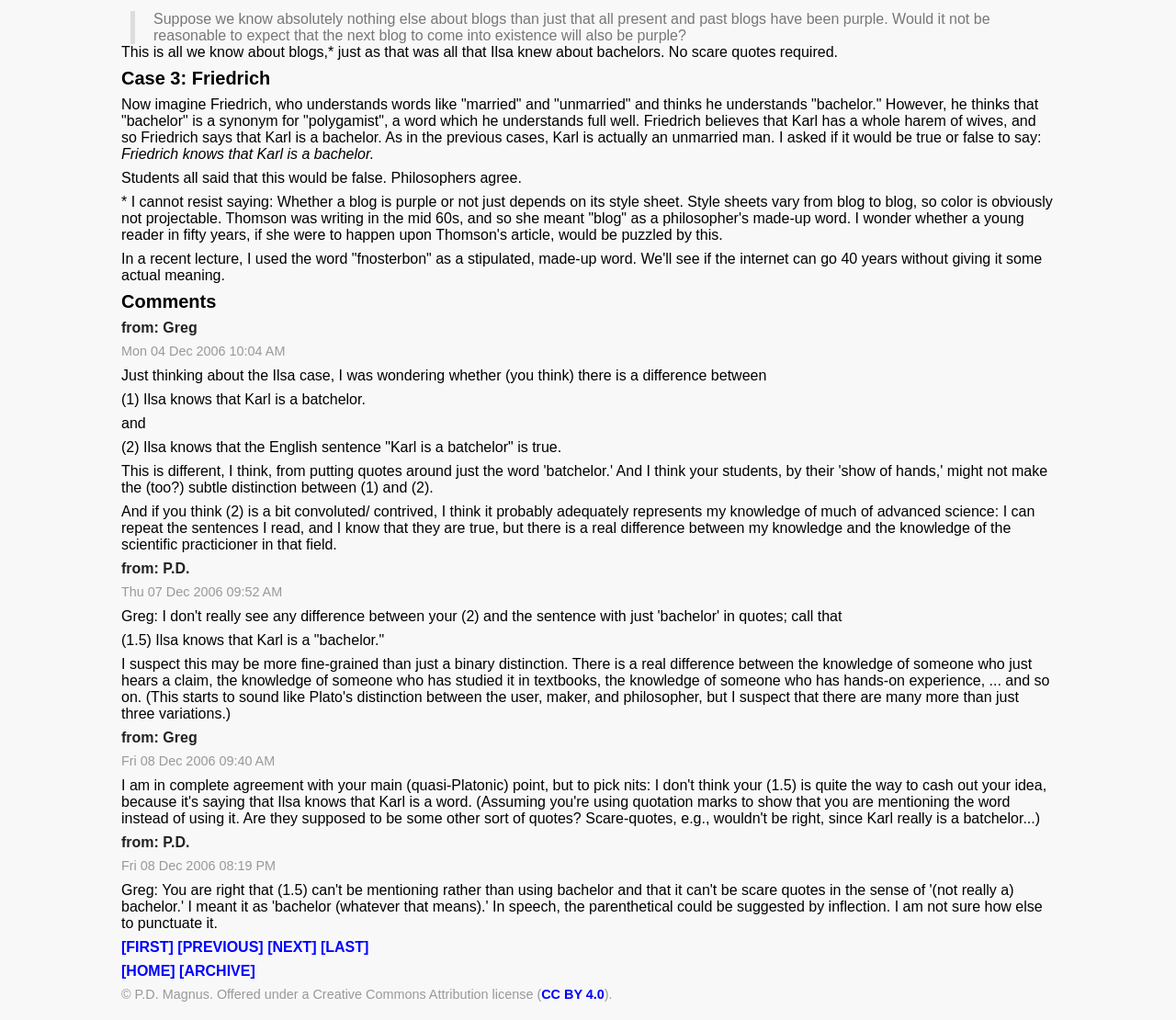Find the bounding box of the UI element described as: "CC BY 4.0". The bounding box coordinates should be given as four float values between 0 and 1, i.e., [left, top, right, bottom].

[0.46, 0.968, 0.514, 0.982]